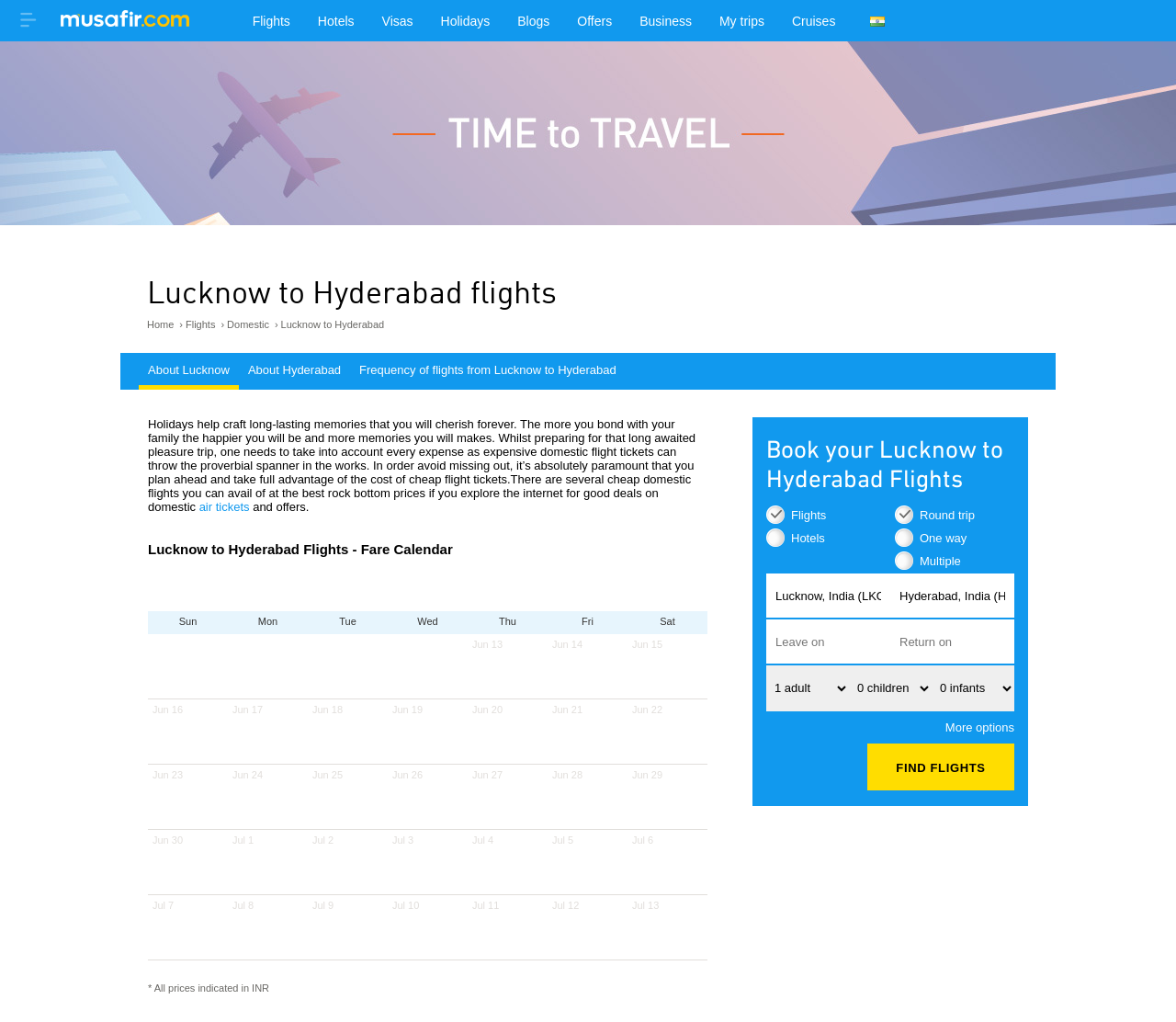Please give the bounding box coordinates of the area that should be clicked to fulfill the following instruction: "Enter departure date". The coordinates should be in the format of four float numbers from 0 to 1, i.e., [left, top, right, bottom].

[0.652, 0.606, 0.757, 0.649]